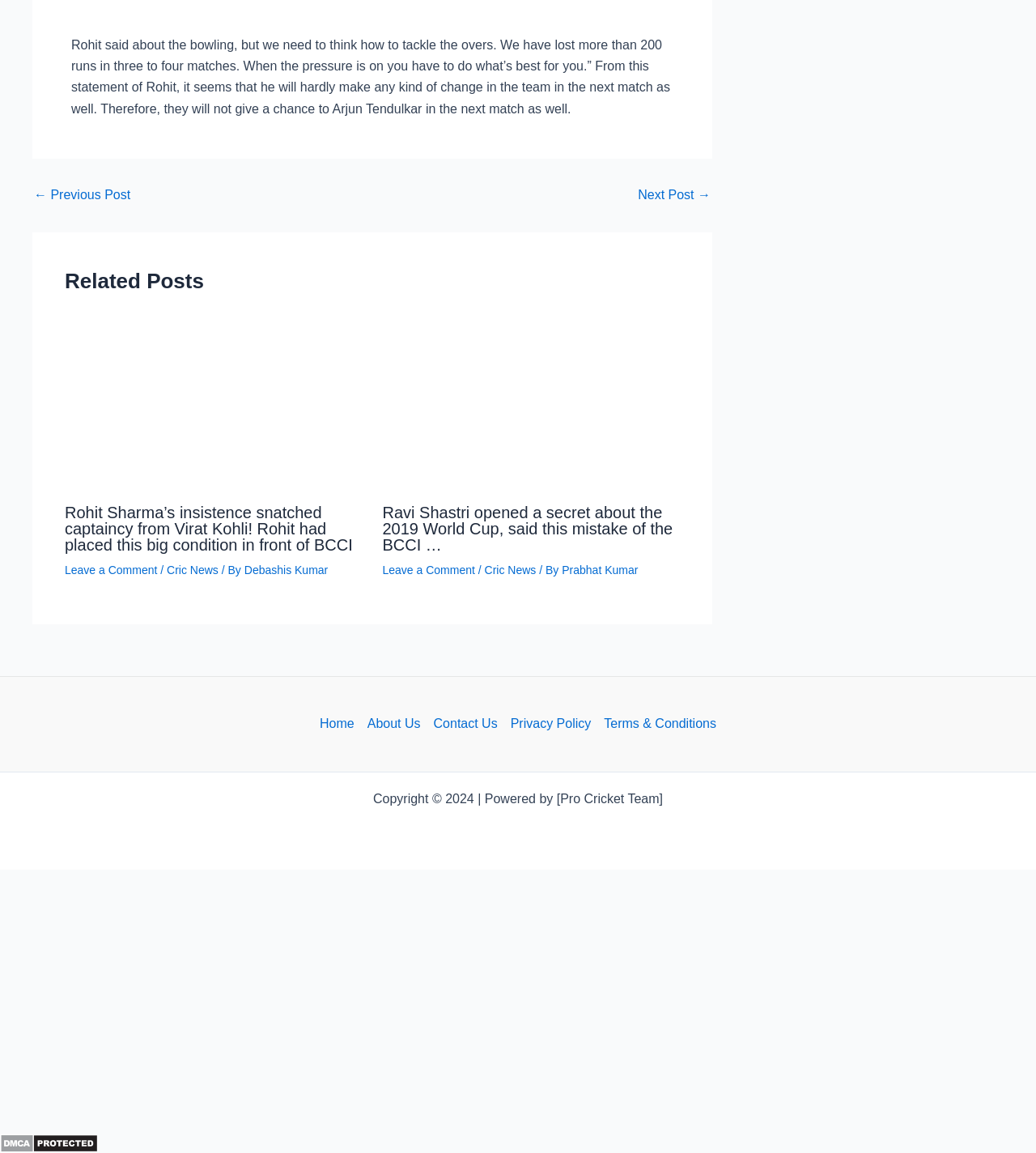Provide a brief response to the question using a single word or phrase: 
Is there a navigation menu on the webpage?

Yes